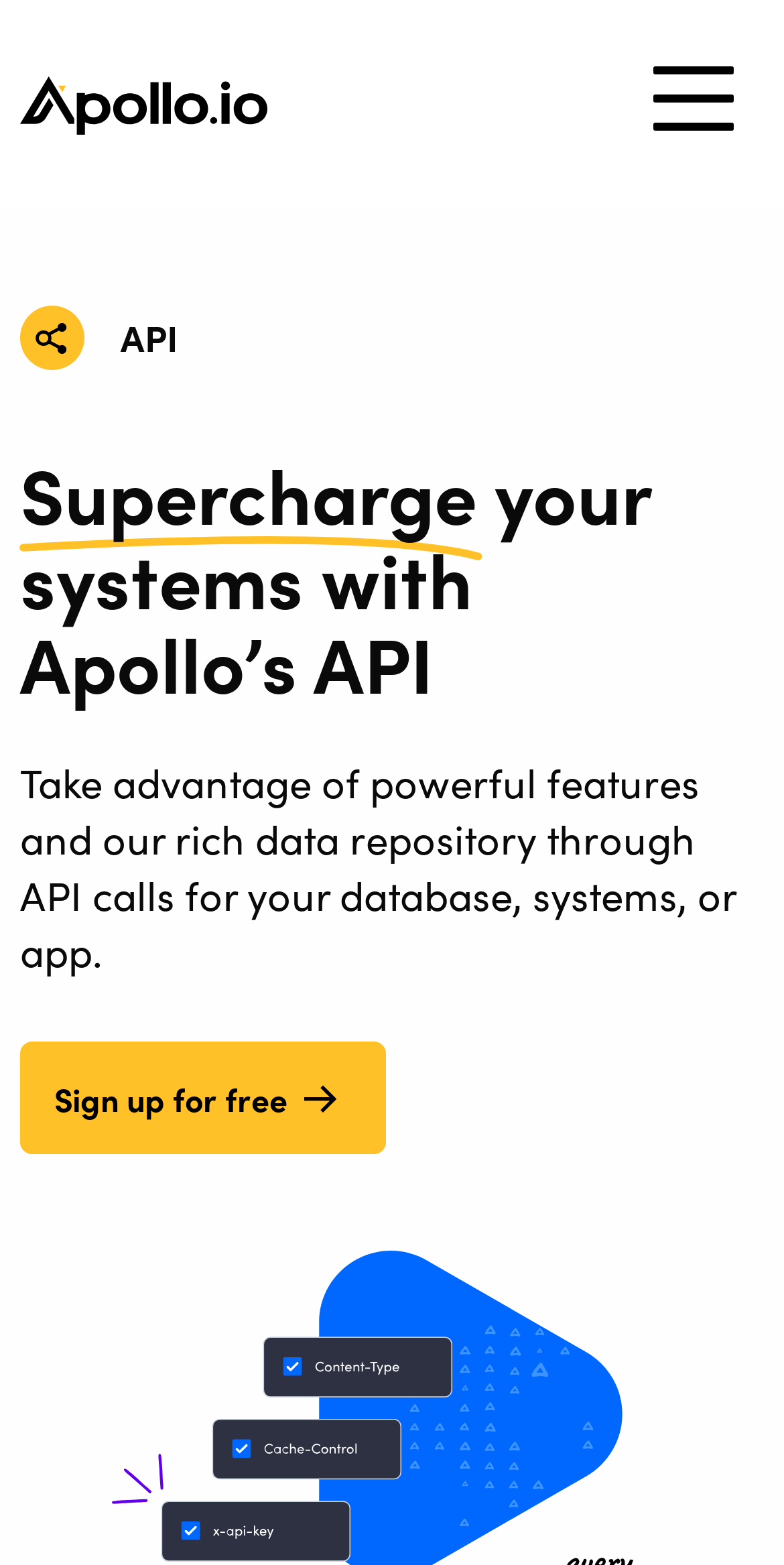Provide a short answer to the following question with just one word or phrase: What is the logo of the website?

Apollo